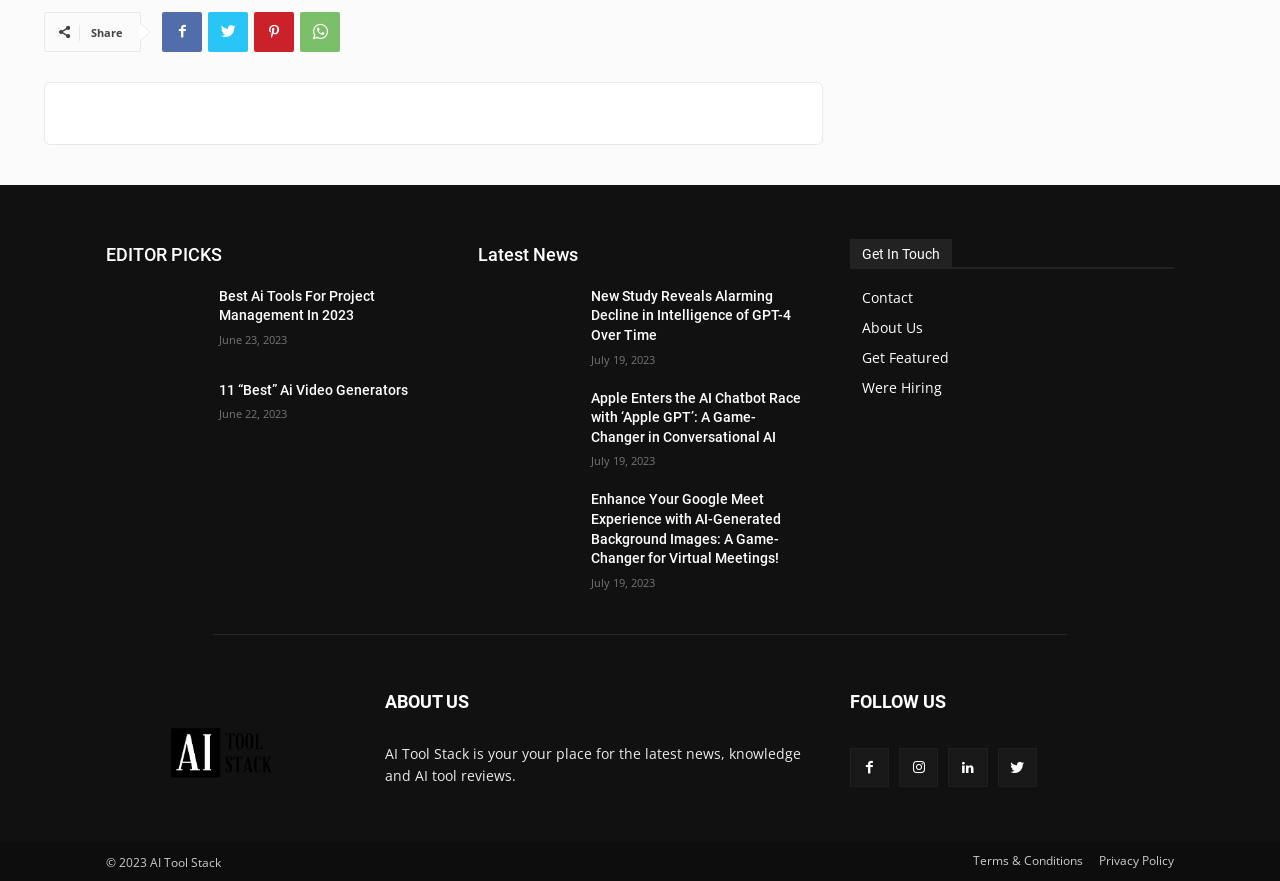How many categories are listed under 'EDITOR PICKS'?
Refer to the image and give a detailed answer to the question.

I counted the number of links under the 'EDITOR PICKS' heading and found three links: 'Best Ai Tools For Project Management In 2023', '11 “Best” Ai Video Generators', and 'New Study Reveals Alarming Decline in Intelligence of GPT-4 Over Time'.